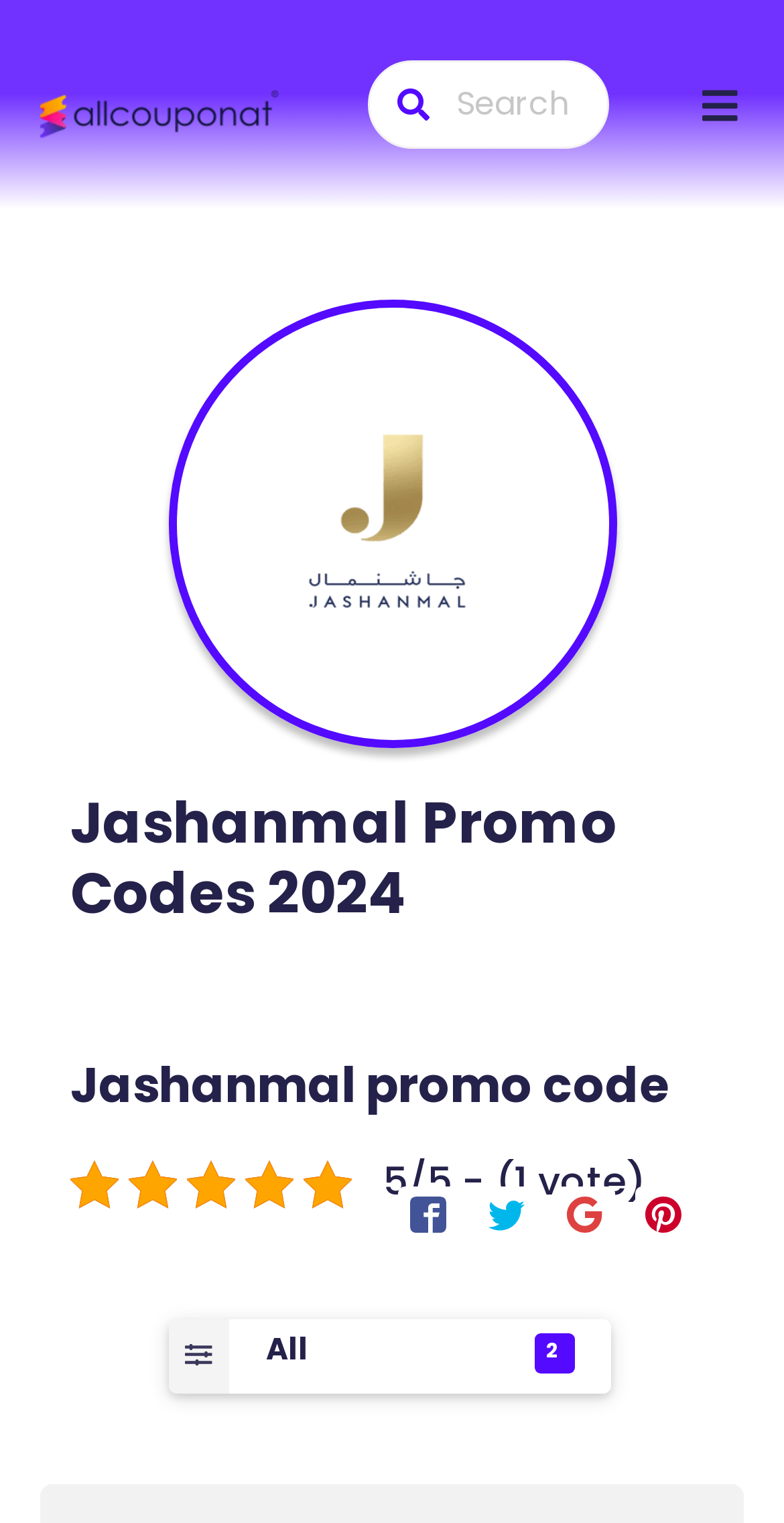What is the position of the 'Skip to content' link?
Please use the image to provide an in-depth answer to the question.

I determined the position of the 'Skip to content' link by looking at its bounding box coordinates which are [0.886, 0.025, 0.888, 0.026] indicating it is located at the top right of the webpage.